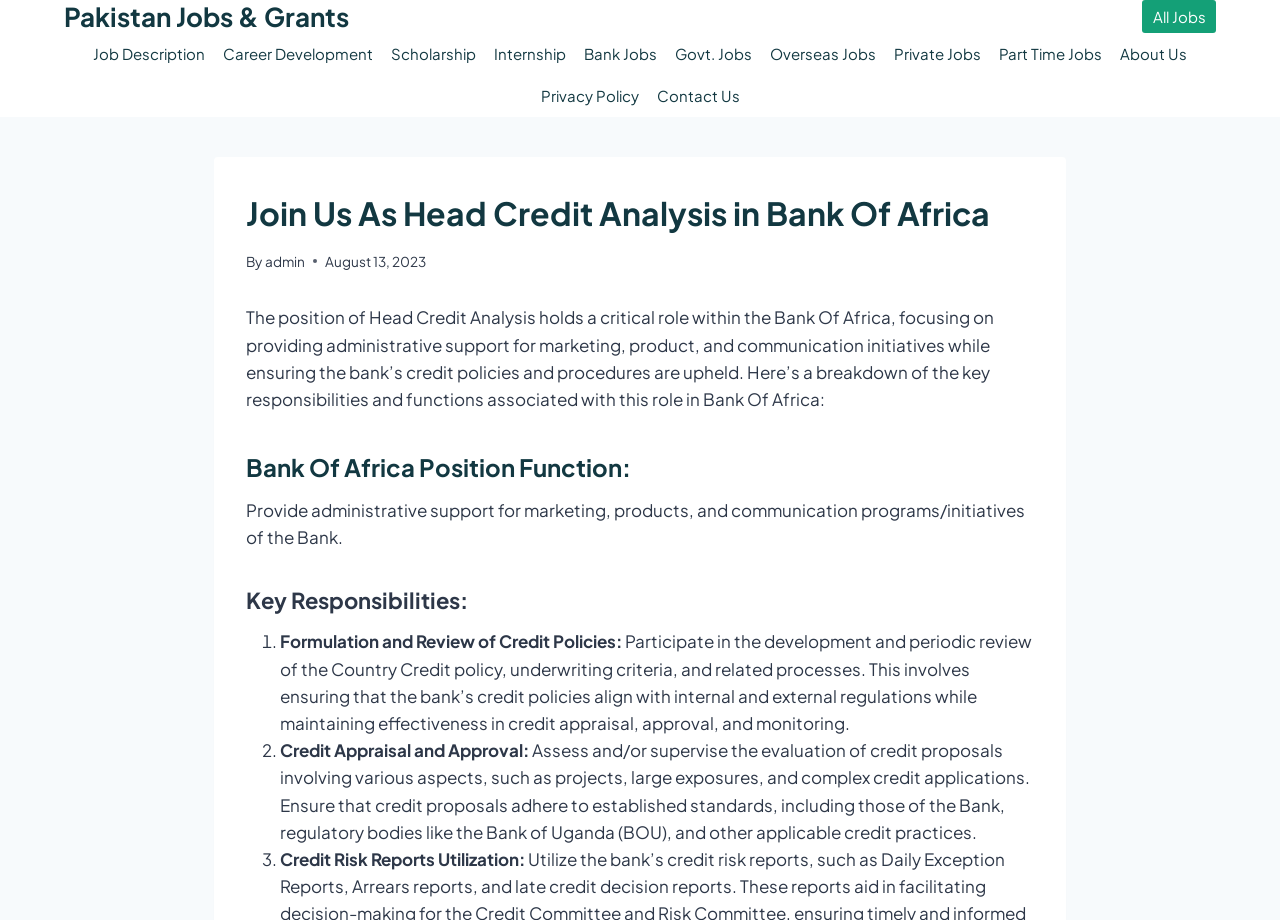Determine the bounding box coordinates for the clickable element to execute this instruction: "Contact Us". Provide the coordinates as four float numbers between 0 and 1, i.e., [left, top, right, bottom].

[0.506, 0.082, 0.585, 0.127]